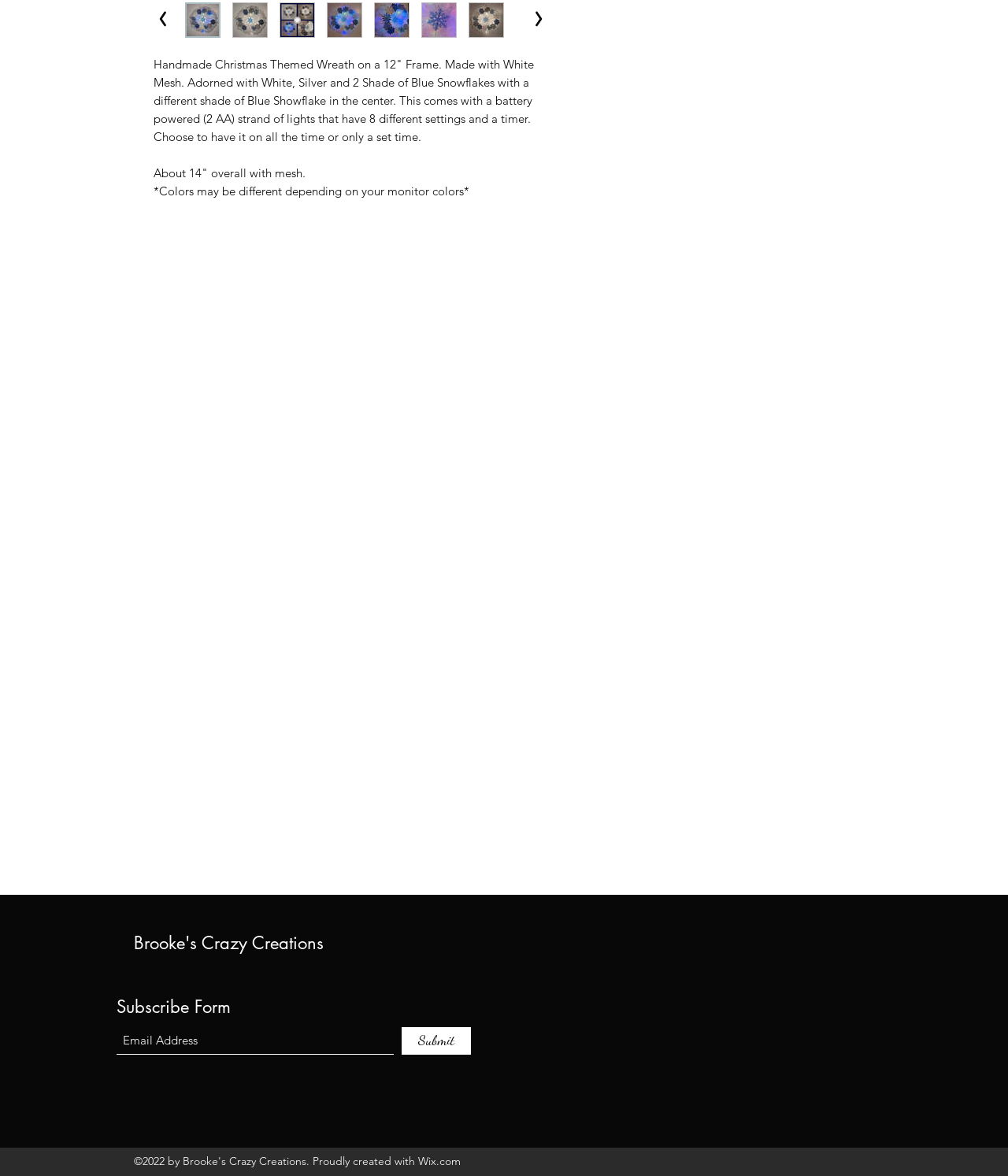Determine the bounding box coordinates for the UI element matching this description: "Brooke's Crazy Creations".

[0.133, 0.792, 0.321, 0.811]